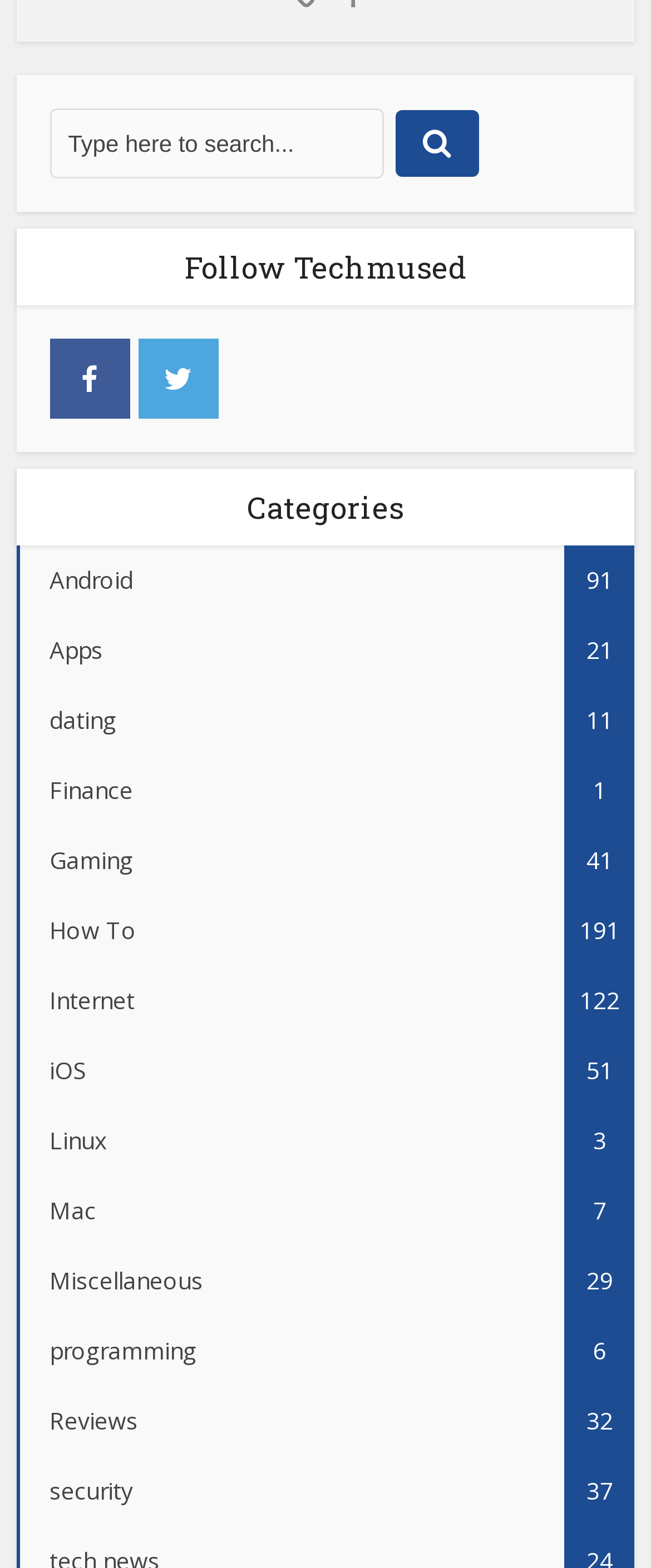Please identify the bounding box coordinates of the element's region that I should click in order to complete the following instruction: "search for something". The bounding box coordinates consist of four float numbers between 0 and 1, i.e., [left, top, right, bottom].

[0.076, 0.069, 0.589, 0.114]